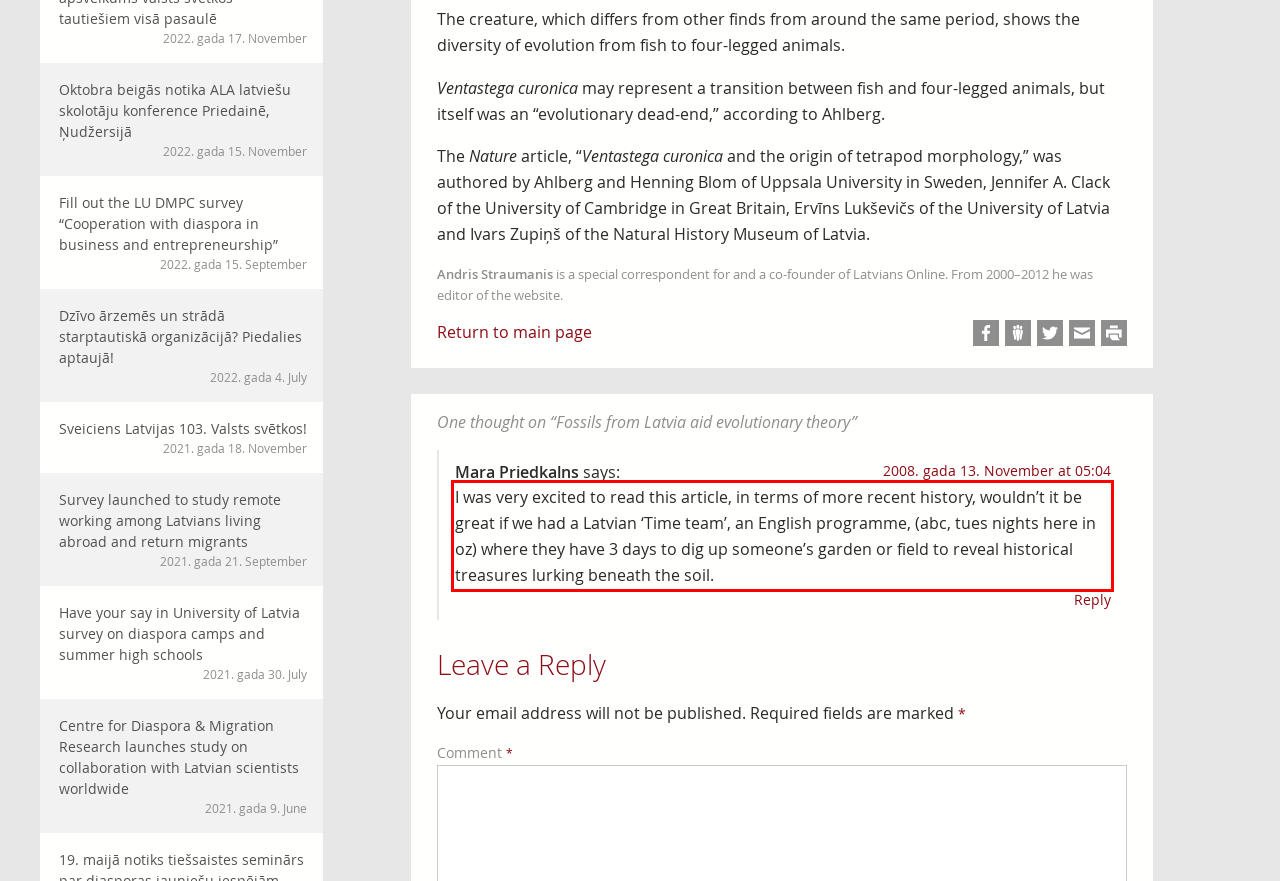Identify the text within the red bounding box on the webpage screenshot and generate the extracted text content.

I was very excited to read this article, in terms of more recent history, wouldn’t it be great if we had a Latvian ‘Time team’, an English programme, (abc, tues nights here in oz) where they have 3 days to dig up someone’s garden or field to reveal historical treasures lurking beneath the soil.